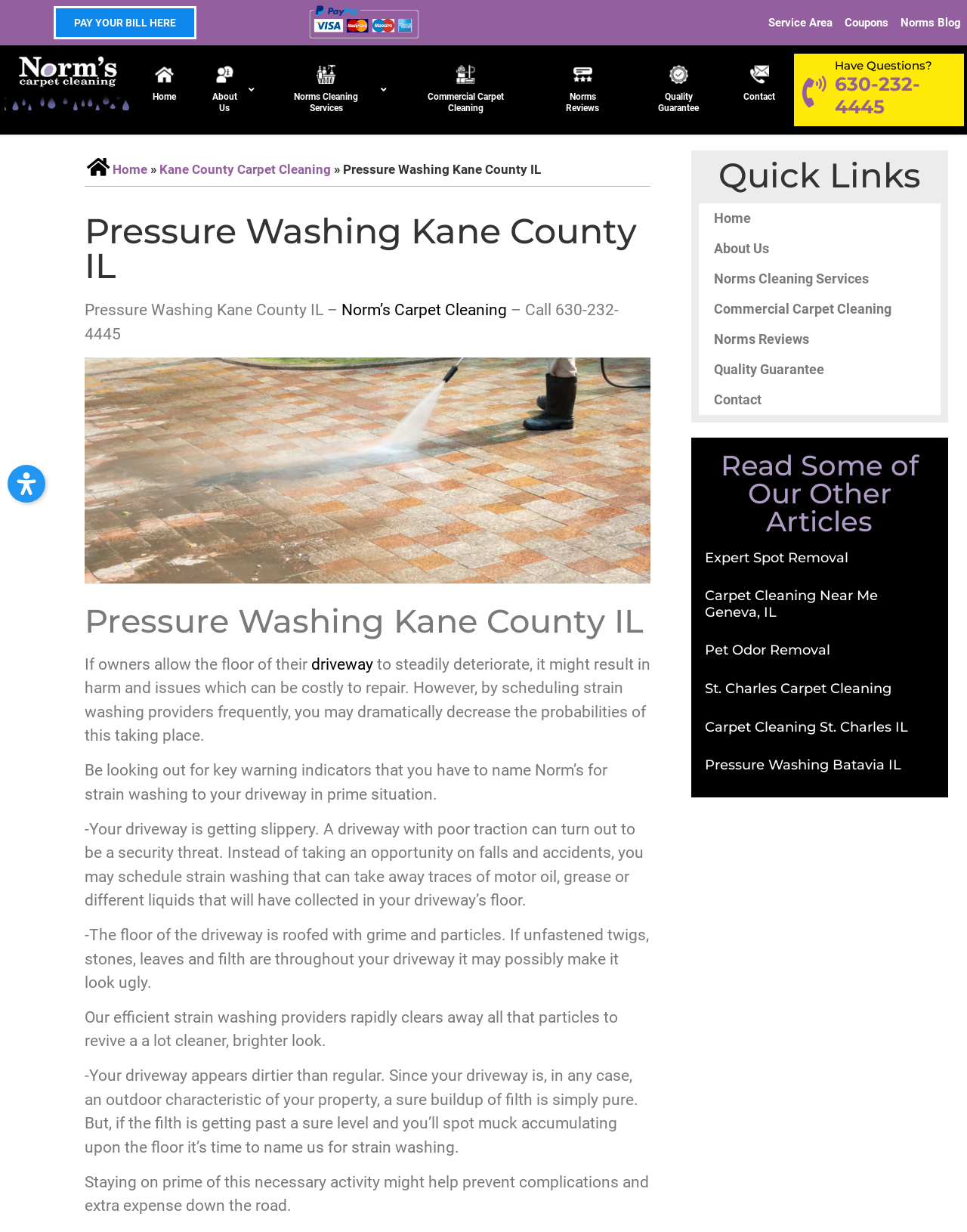Generate the title text from the webpage.

Pressure Washing Kane County IL